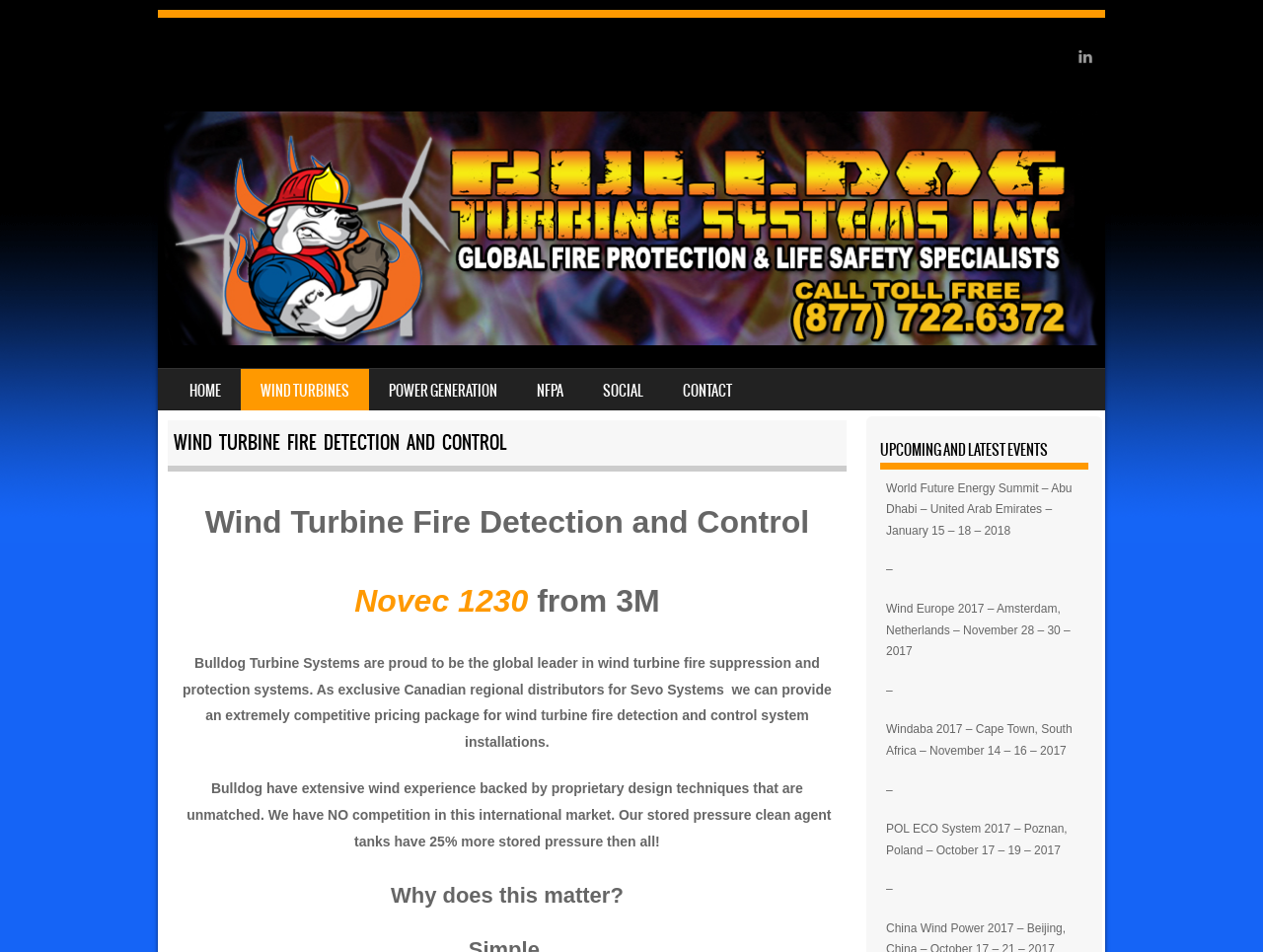Find the bounding box coordinates for the element that must be clicked to complete the instruction: "Click the CONTACT link". The coordinates should be four float numbers between 0 and 1, indicated as [left, top, right, bottom].

[0.525, 0.388, 0.595, 0.431]